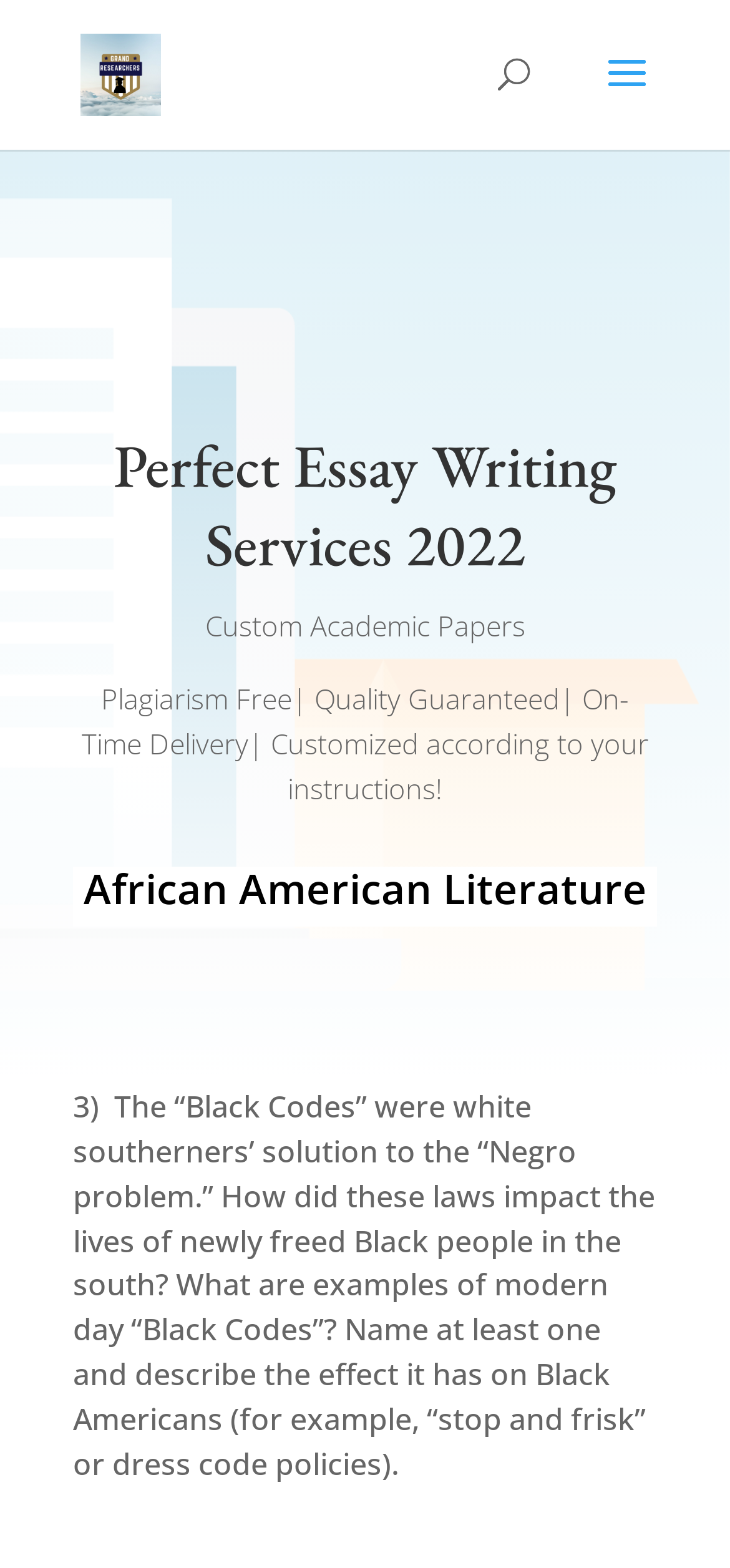Provide the text content of the webpage's main heading.

Perfect Essay Writing Services 2022